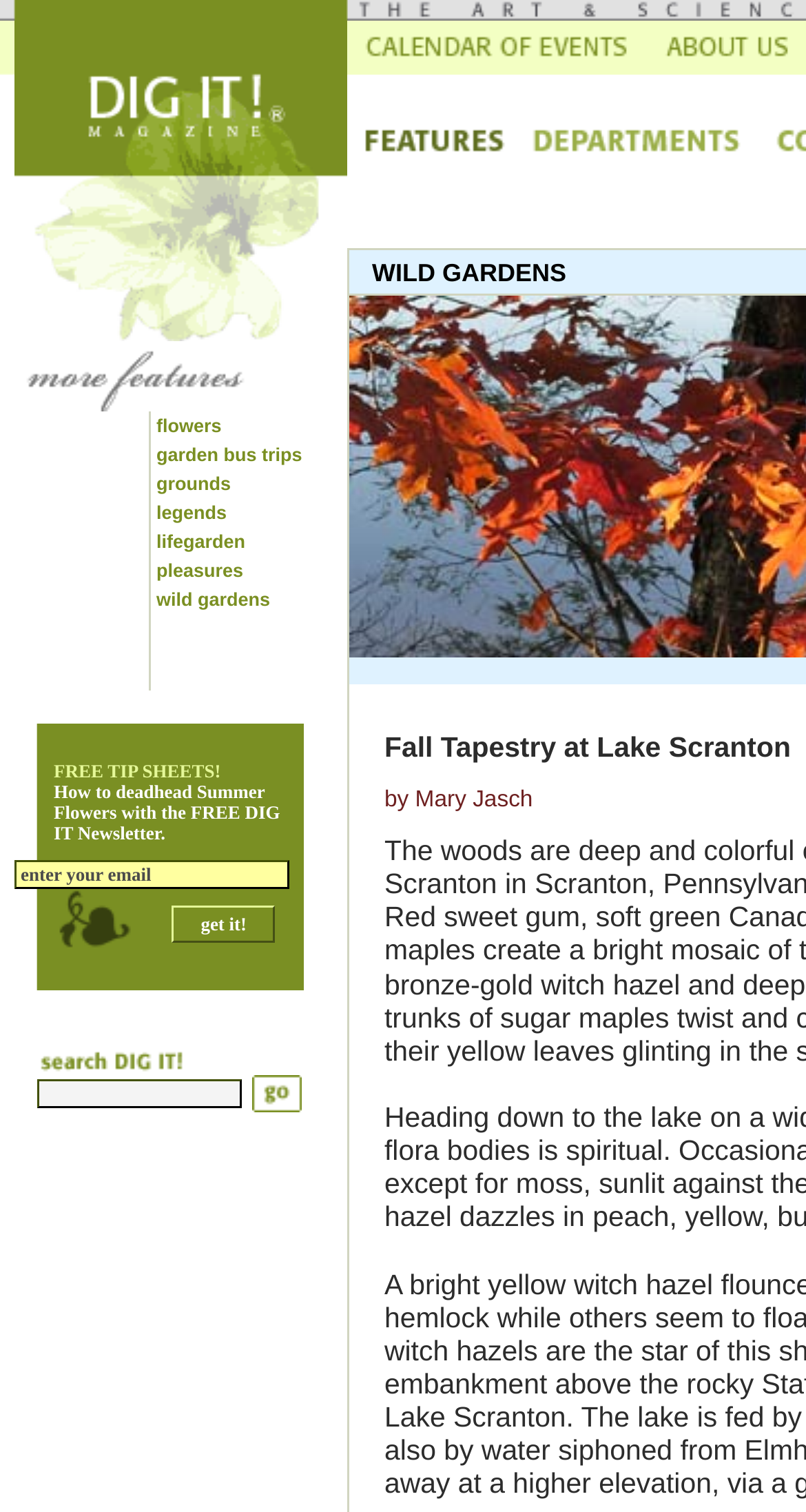Please specify the bounding box coordinates in the format (top-left x, top-left y, bottom-right x, bottom-right y), with all values as floating point numbers between 0 and 1. Identify the bounding box of the UI element described by: wild gardens

[0.194, 0.39, 0.335, 0.403]